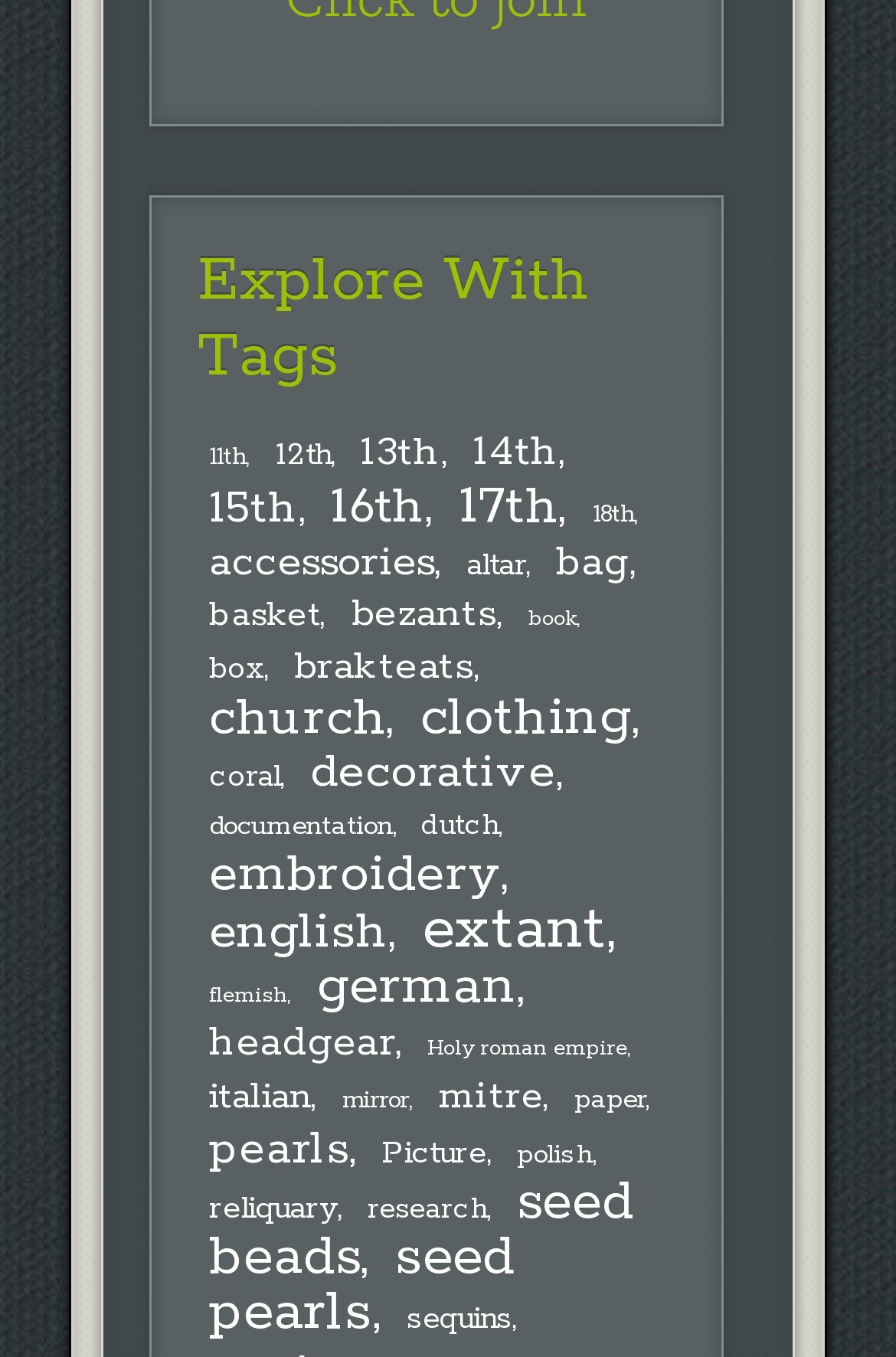Please determine the bounding box coordinates for the element that should be clicked to follow these instructions: "Learn about church items".

[0.233, 0.505, 0.459, 0.554]